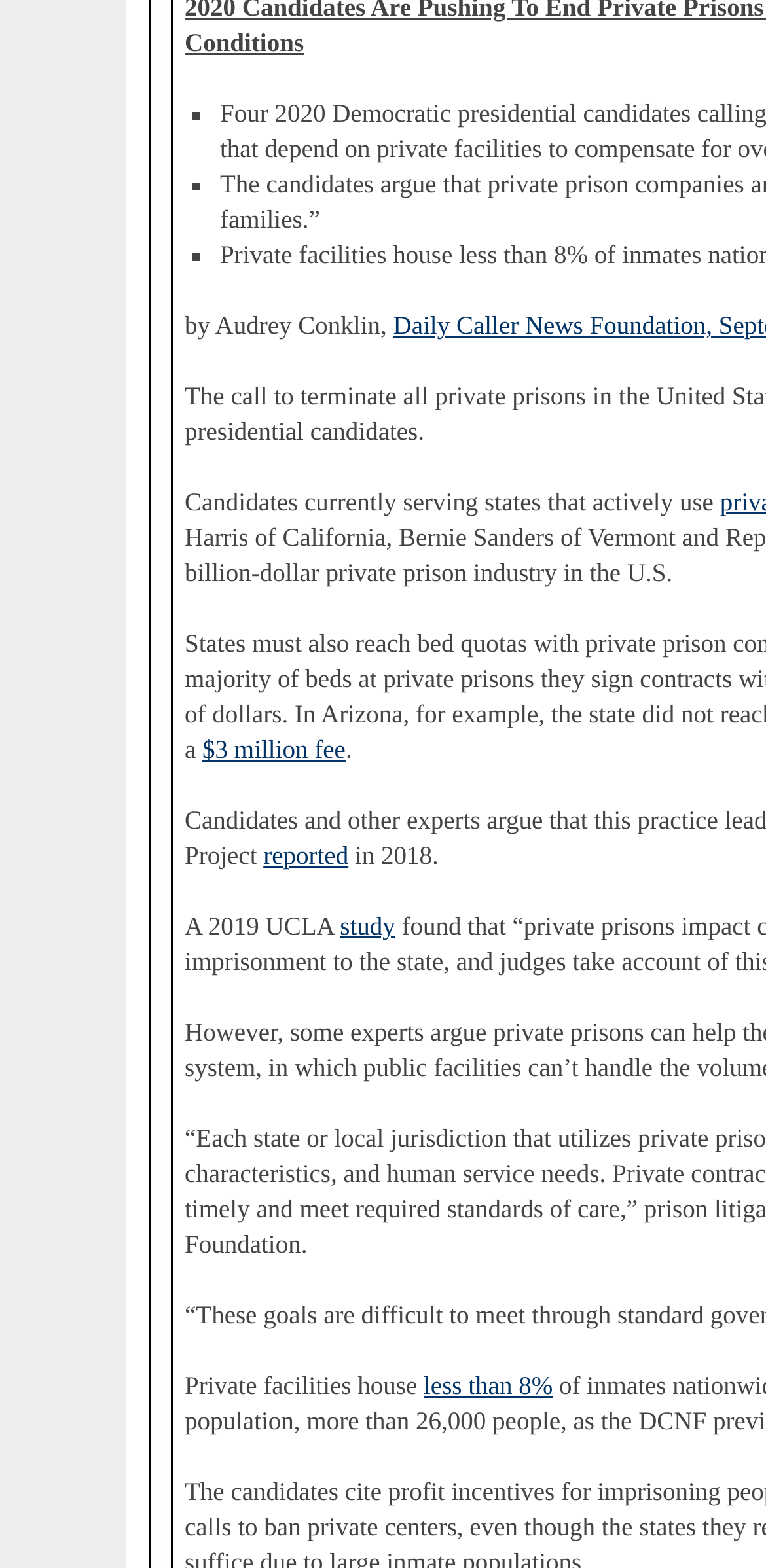Identify the bounding box coordinates for the UI element mentioned here: "less than 8%". Provide the coordinates as four float values between 0 and 1, i.e., [left, top, right, bottom].

[0.553, 0.875, 0.722, 0.893]